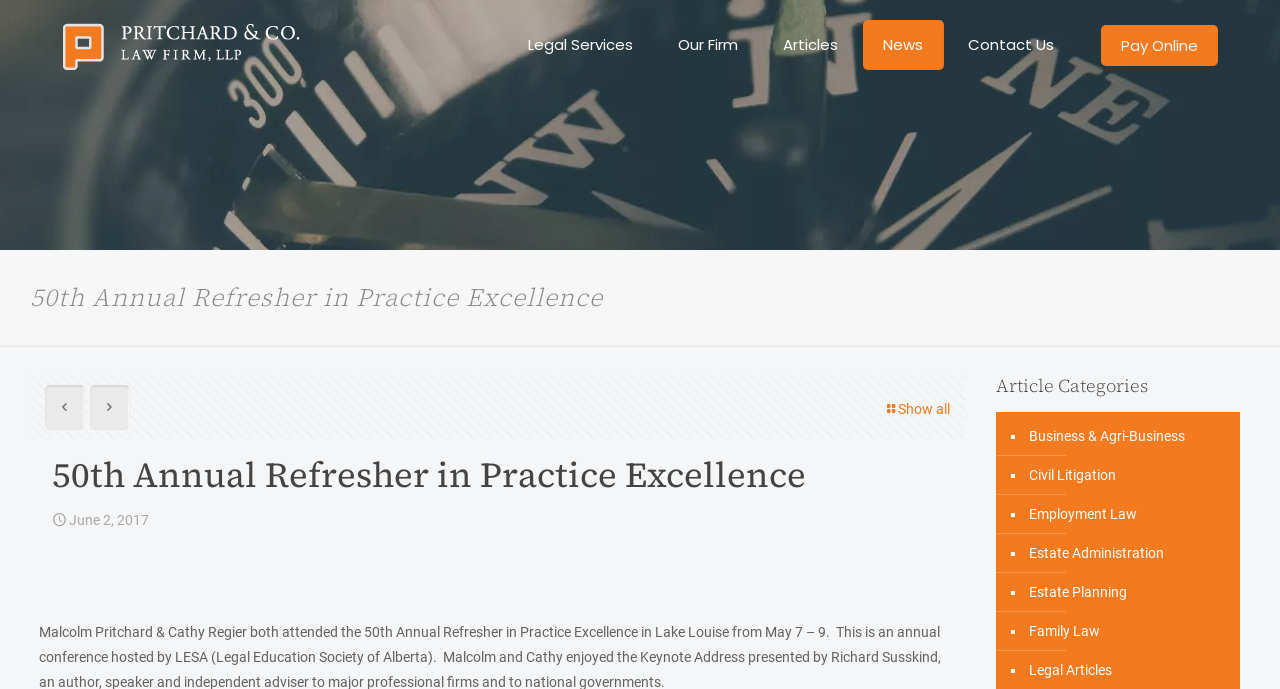Select the bounding box coordinates of the element I need to click to carry out the following instruction: "Check the privacy policy".

None